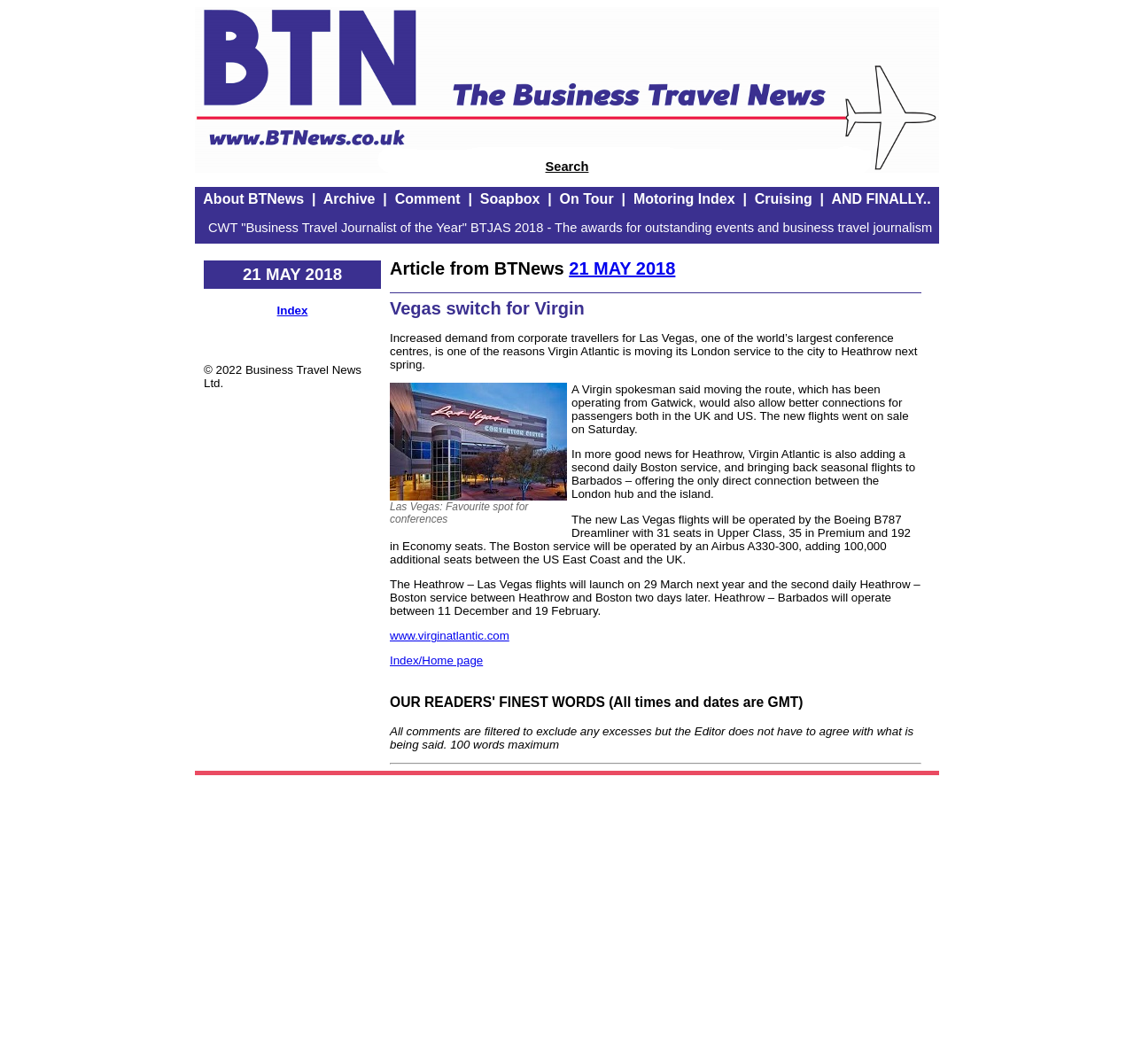Predict the bounding box coordinates of the area that should be clicked to accomplish the following instruction: "Comment on the article". The bounding box coordinates should consist of four float numbers between 0 and 1, i.e., [left, top, right, bottom].

[0.348, 0.18, 0.406, 0.194]